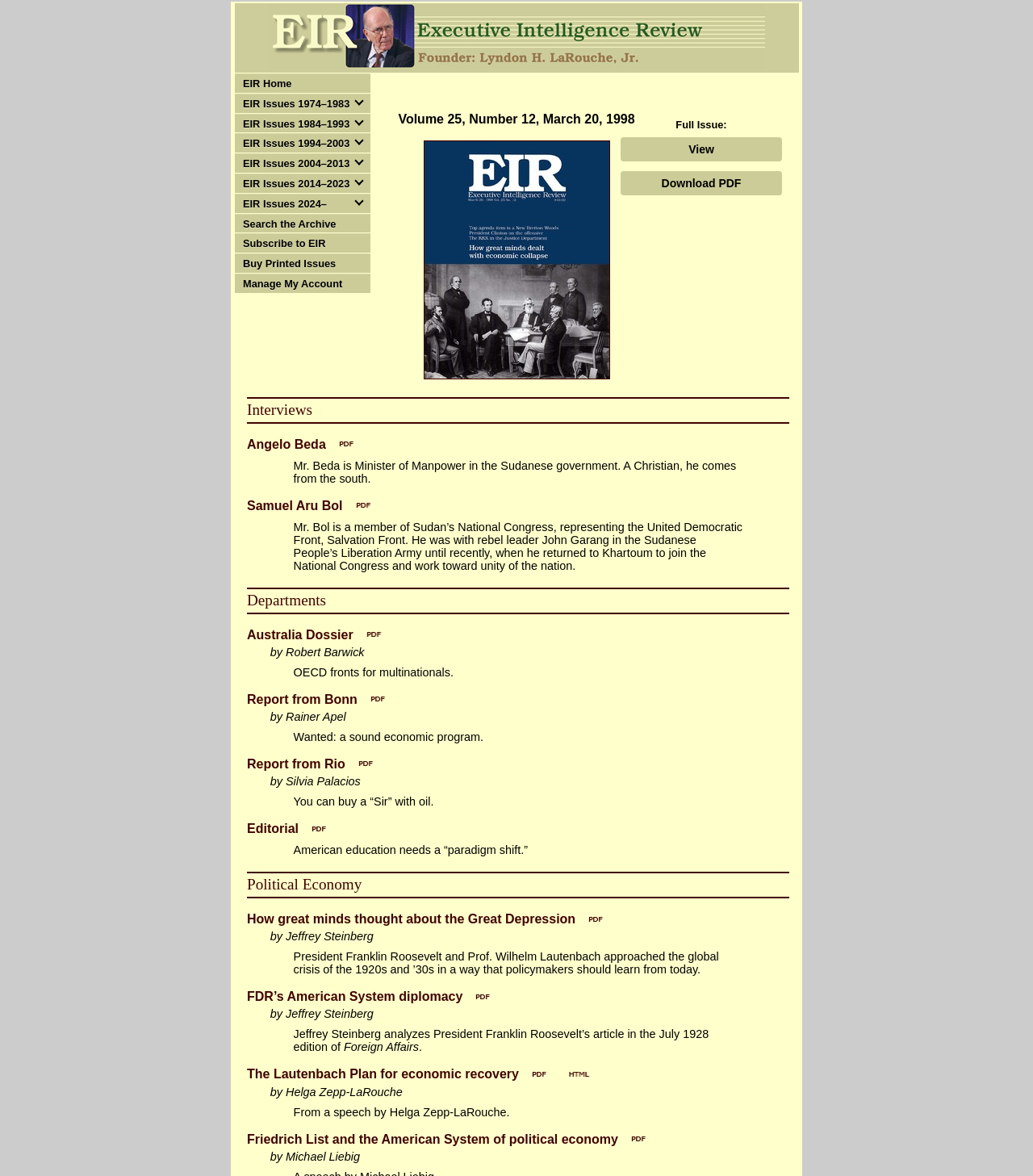Who is the author of the article 'How great minds thought about the Great Depression'?
Based on the content of the image, thoroughly explain and answer the question.

The author of the article 'How great minds thought about the Great Depression' can be found by looking at the text below the heading, which says 'by Jeffrey Steinberg'.